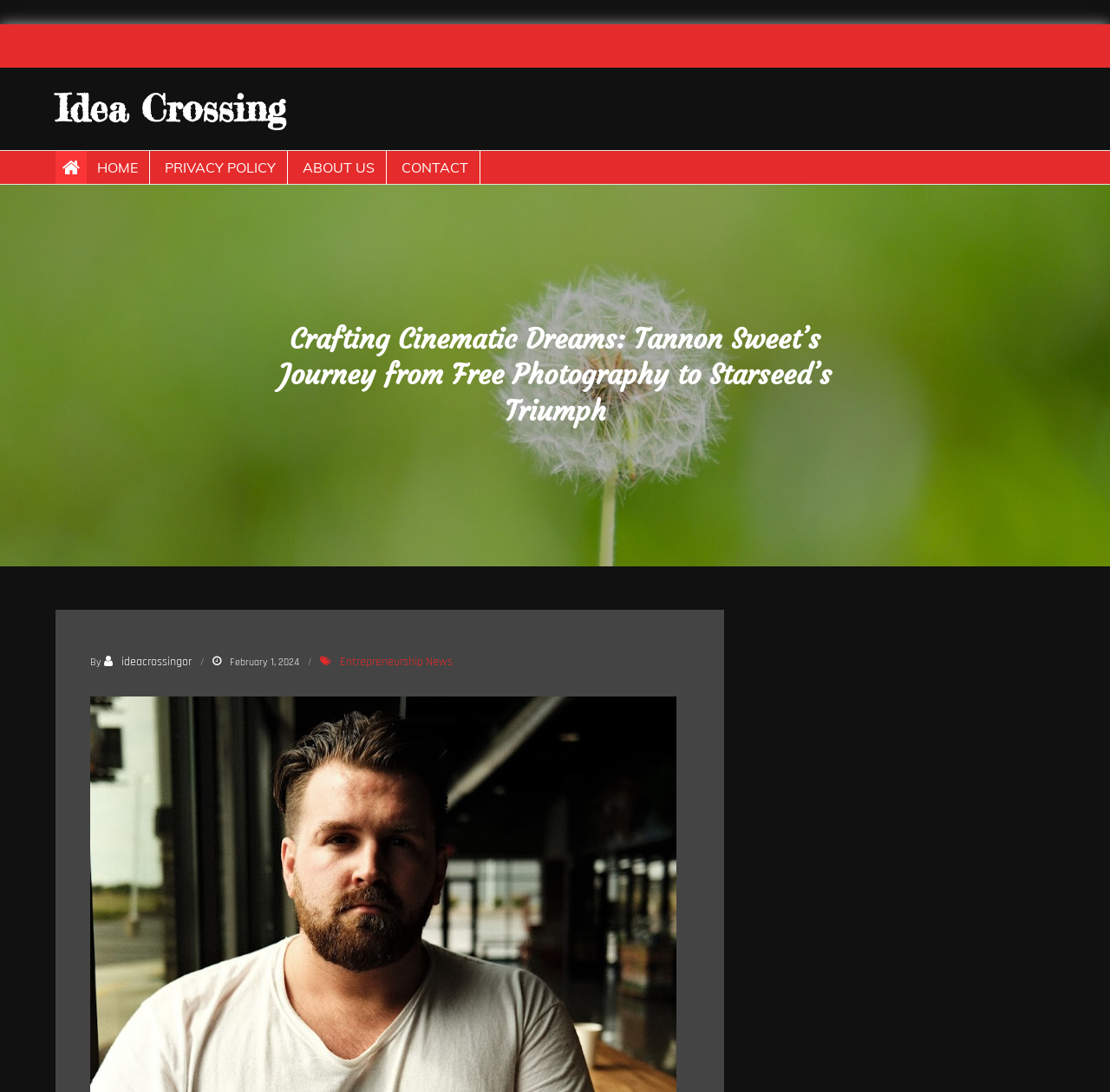Pinpoint the bounding box coordinates of the clickable area needed to execute the instruction: "Go to the HOME page". The coordinates should be specified as four float numbers between 0 and 1, i.e., [left, top, right, bottom].

[0.077, 0.138, 0.135, 0.168]